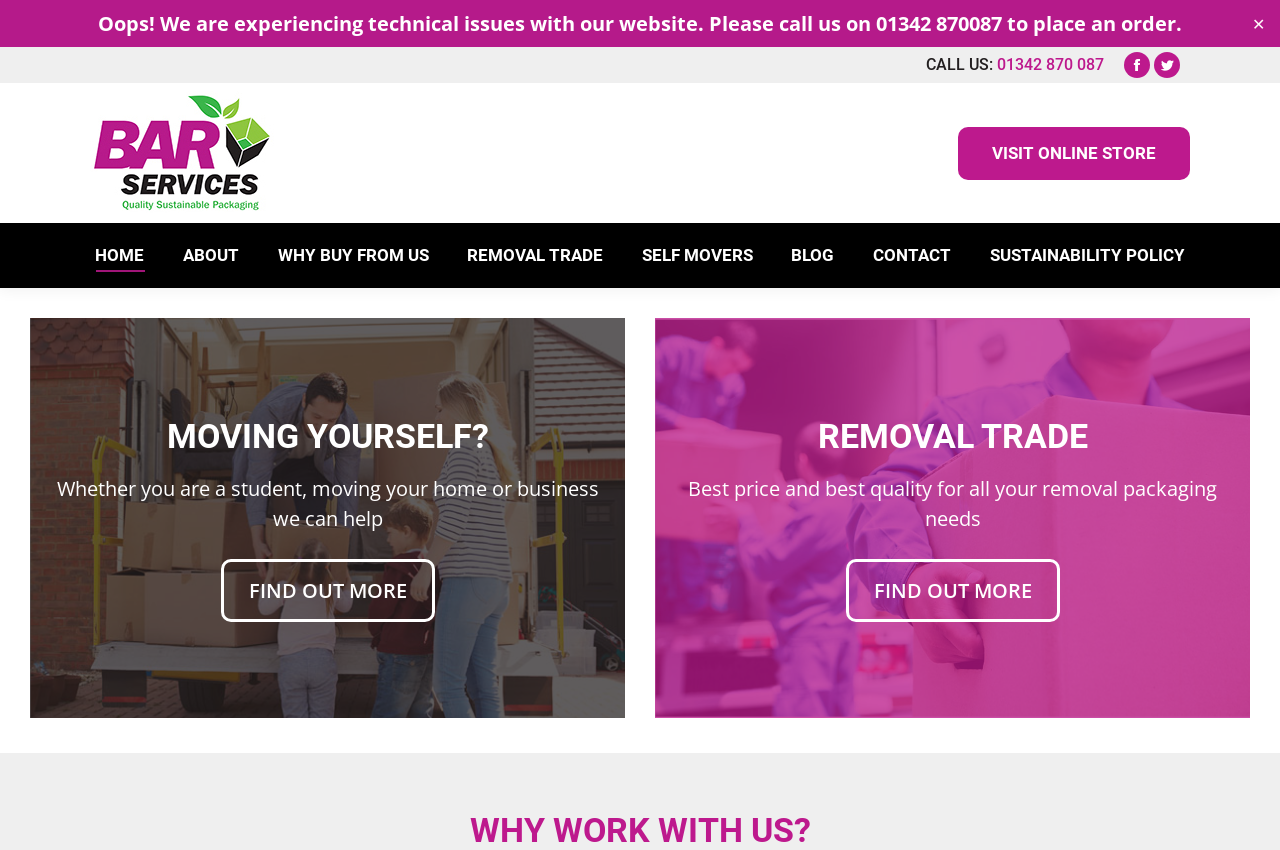Locate the bounding box coordinates of the area that needs to be clicked to fulfill the following instruction: "Visit the online store". The coordinates should be in the format of four float numbers between 0 and 1, namely [left, top, right, bottom].

[0.748, 0.149, 0.93, 0.211]